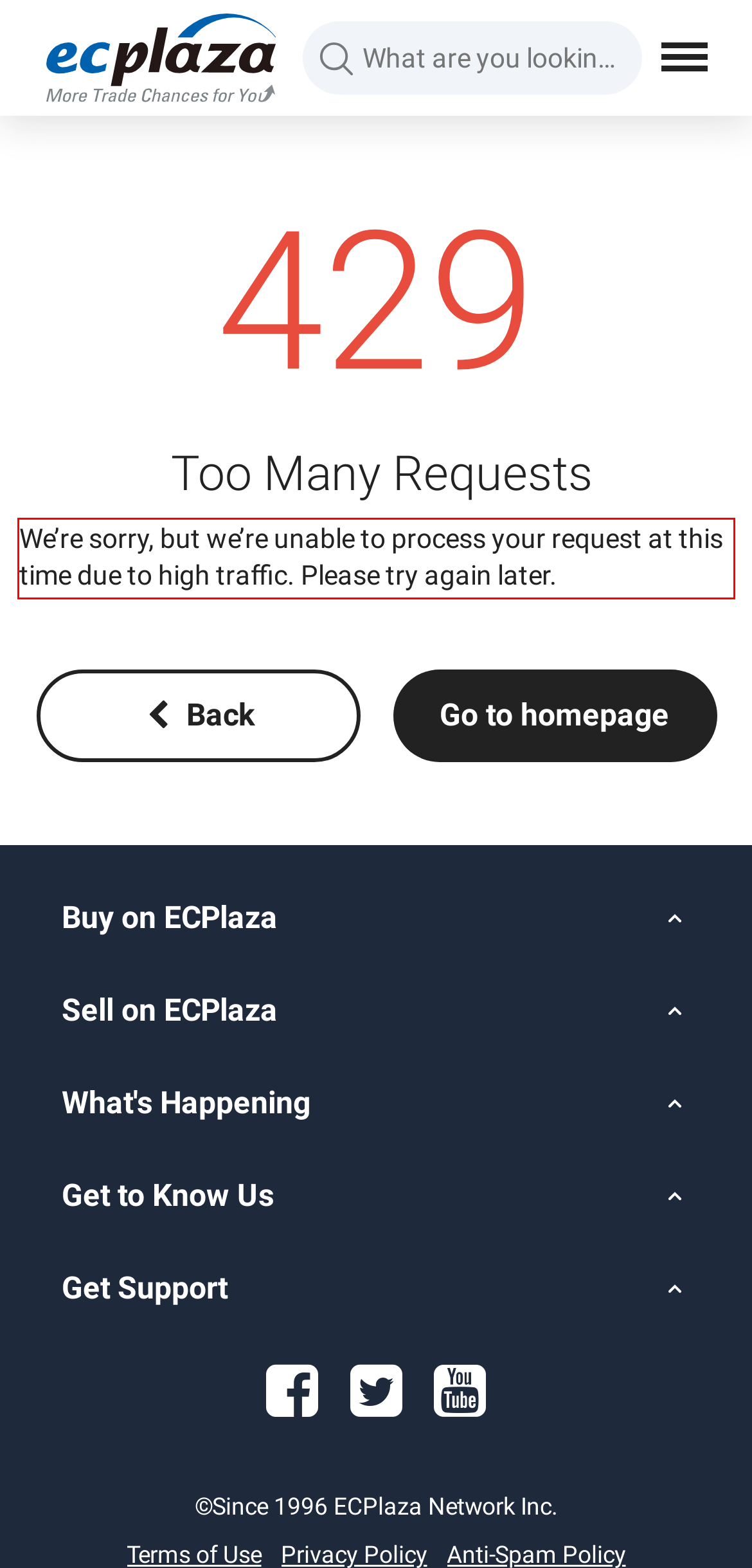There is a screenshot of a webpage with a red bounding box around a UI element. Please use OCR to extract the text within the red bounding box.

We’re sorry, but we’re unable to process your request at this time due to high traffic. Please try again later.